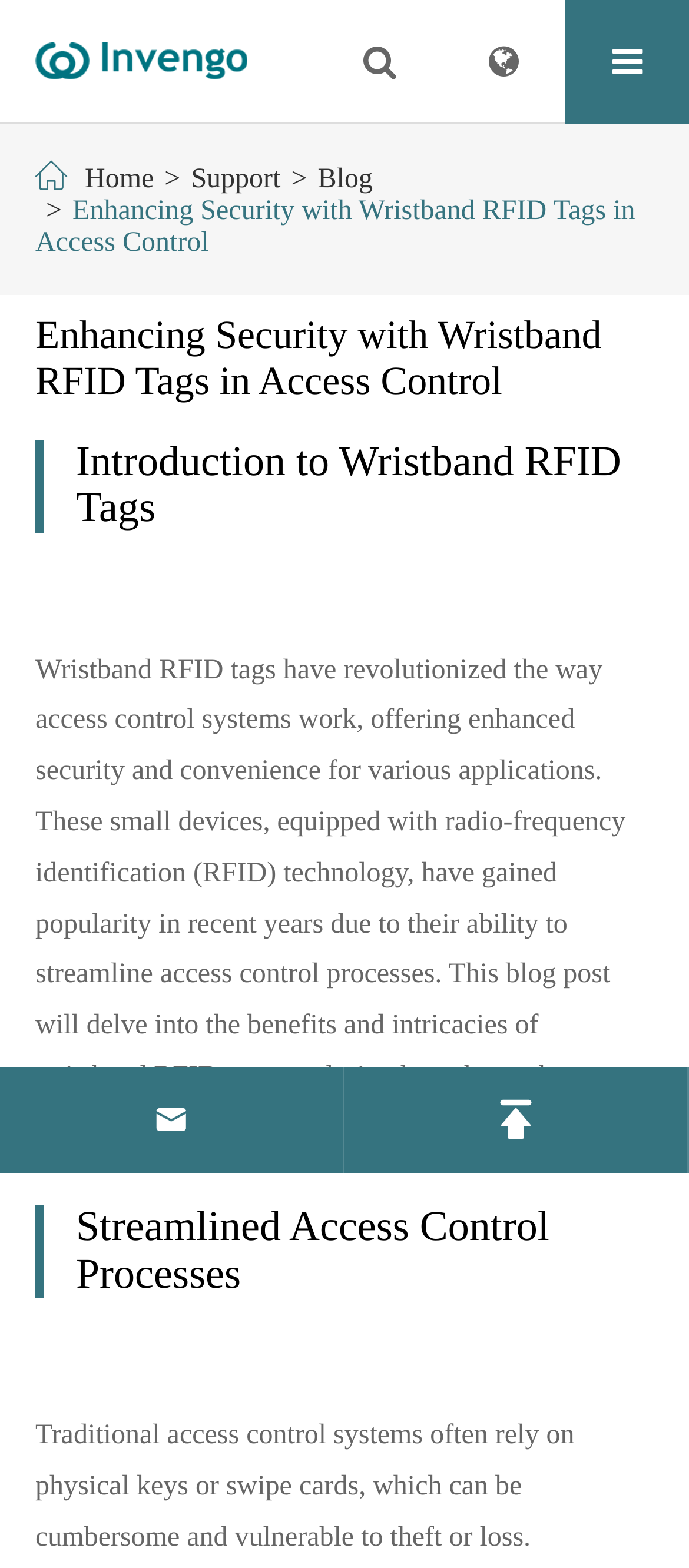Please identify the bounding box coordinates of the element that needs to be clicked to perform the following instruction: "learn about wristband RFID tags".

[0.051, 0.281, 0.949, 0.34]